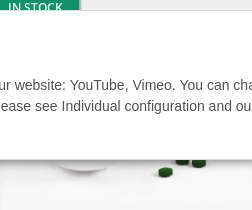Respond with a single word or phrase for the following question: 
What is the status of the product?

IN STOCK